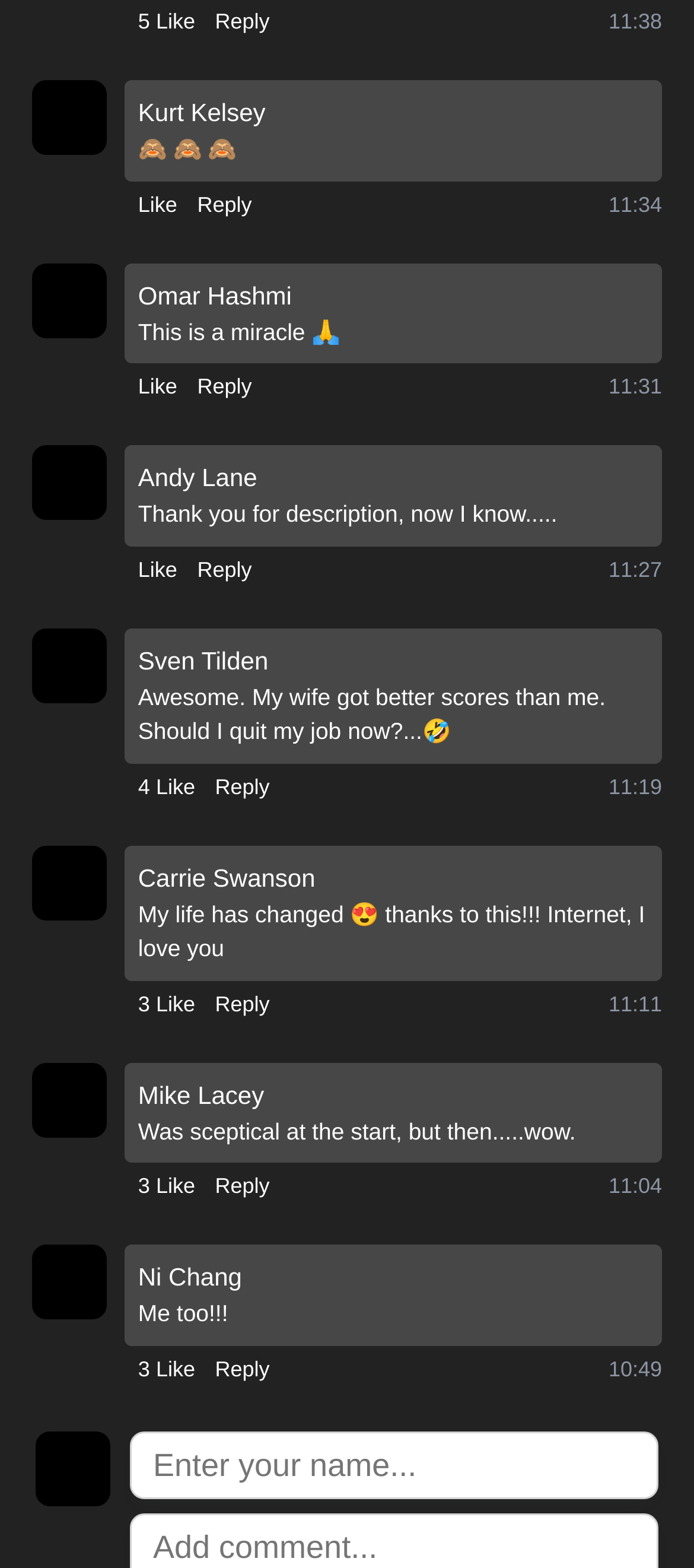Indicate the bounding box coordinates of the clickable region to achieve the following instruction: "Like a post."

[0.199, 0.004, 0.281, 0.024]